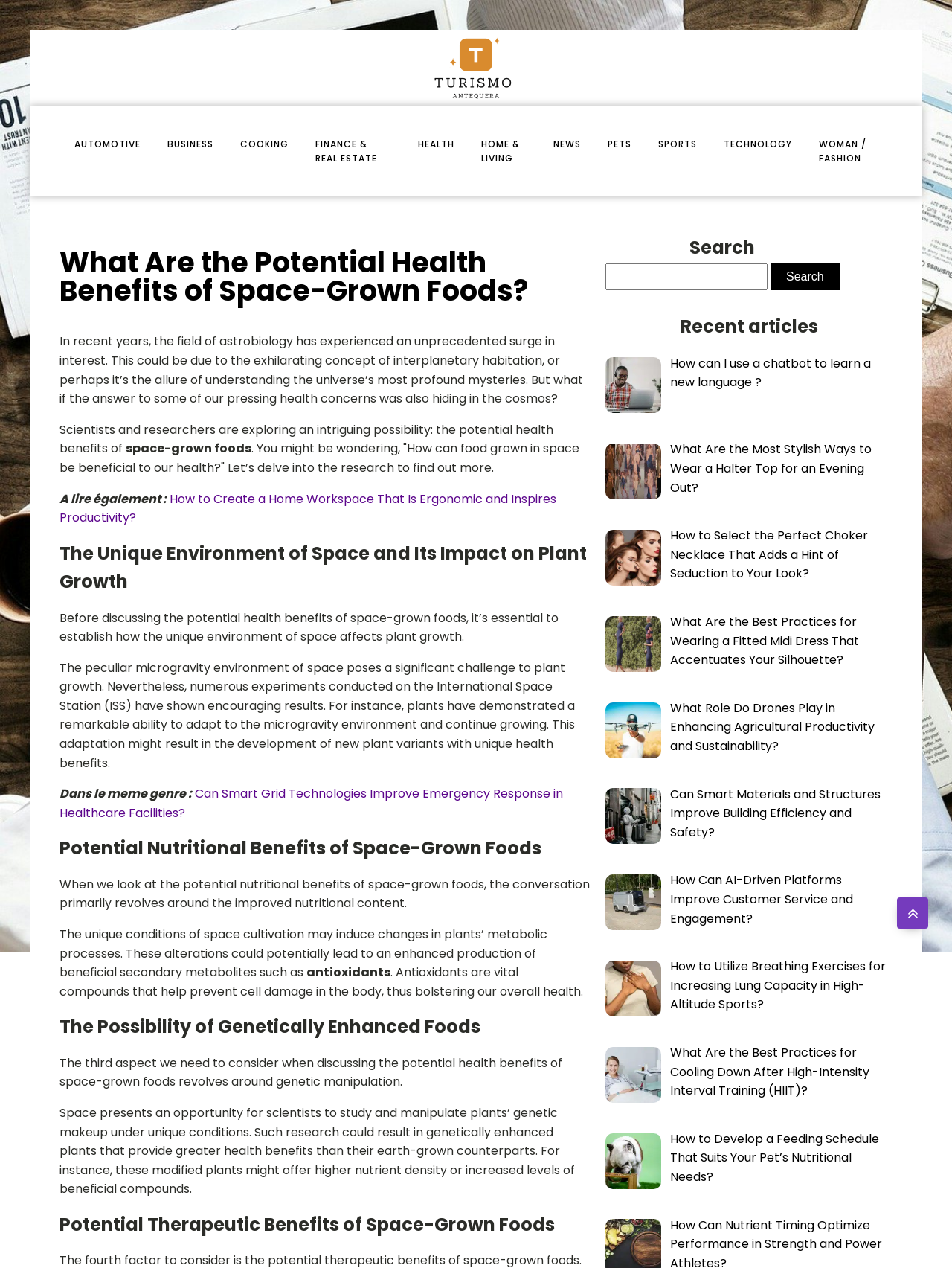Provide a one-word or short-phrase response to the question:
What is the benefit of antioxidants?

Prevent cell damage